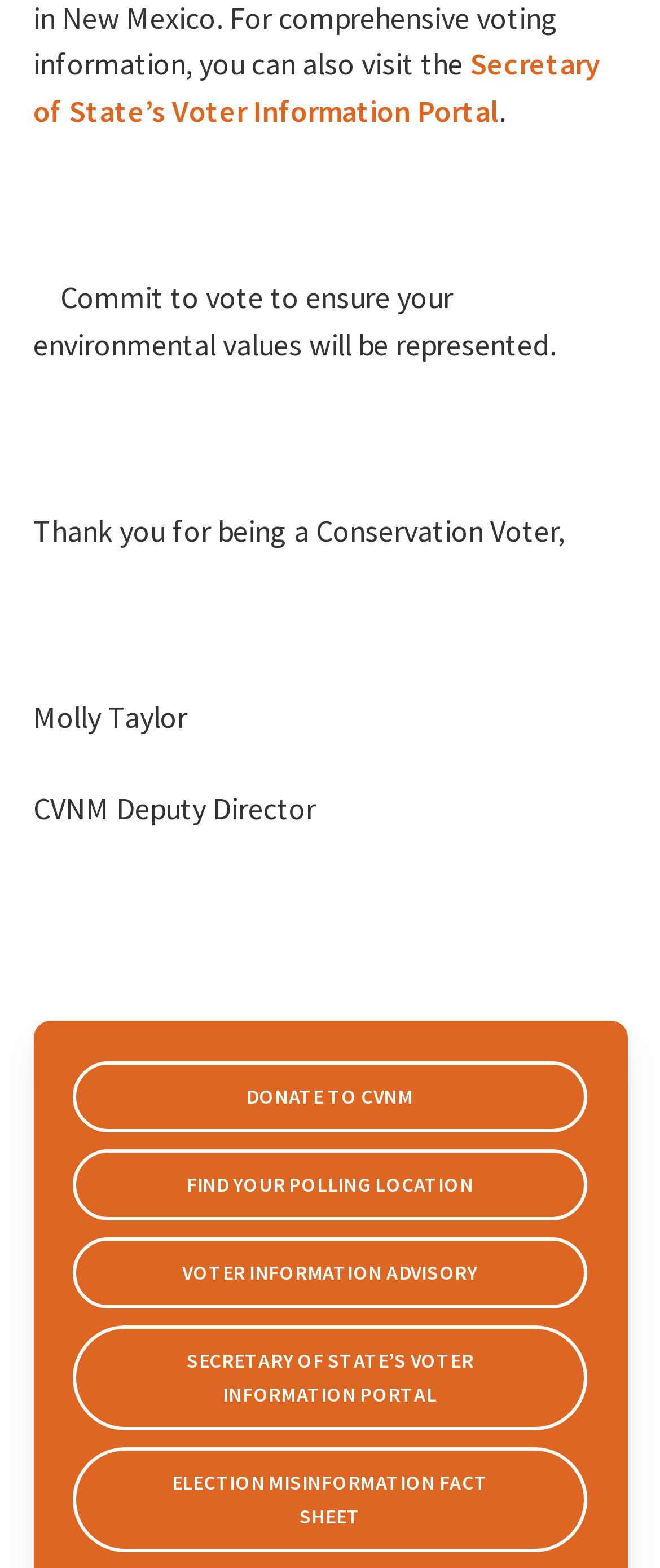Bounding box coordinates should be provided in the format (top-left x, top-left y, bottom-right x, bottom-right y) with all values between 0 and 1. Identify the bounding box for this UI element: Election Misinformation Fact Sheet

[0.11, 0.923, 0.89, 0.989]